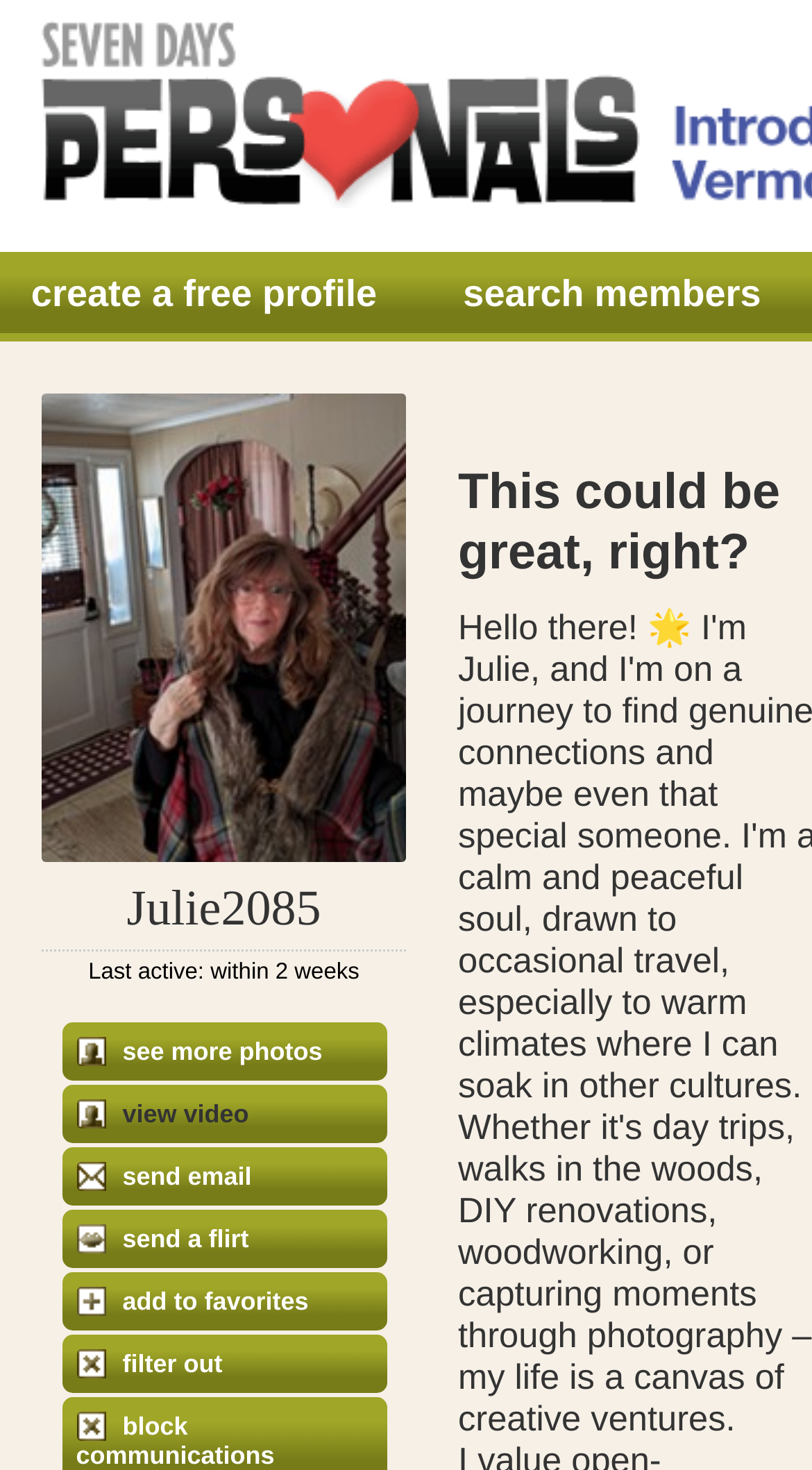What is the purpose of the 'create a free profile' link?
Make sure to answer the question with a detailed and comprehensive explanation.

The purpose of the 'create a free profile' link can be inferred from its text content, which suggests that clicking on it will allow users to create a free profile on the website.